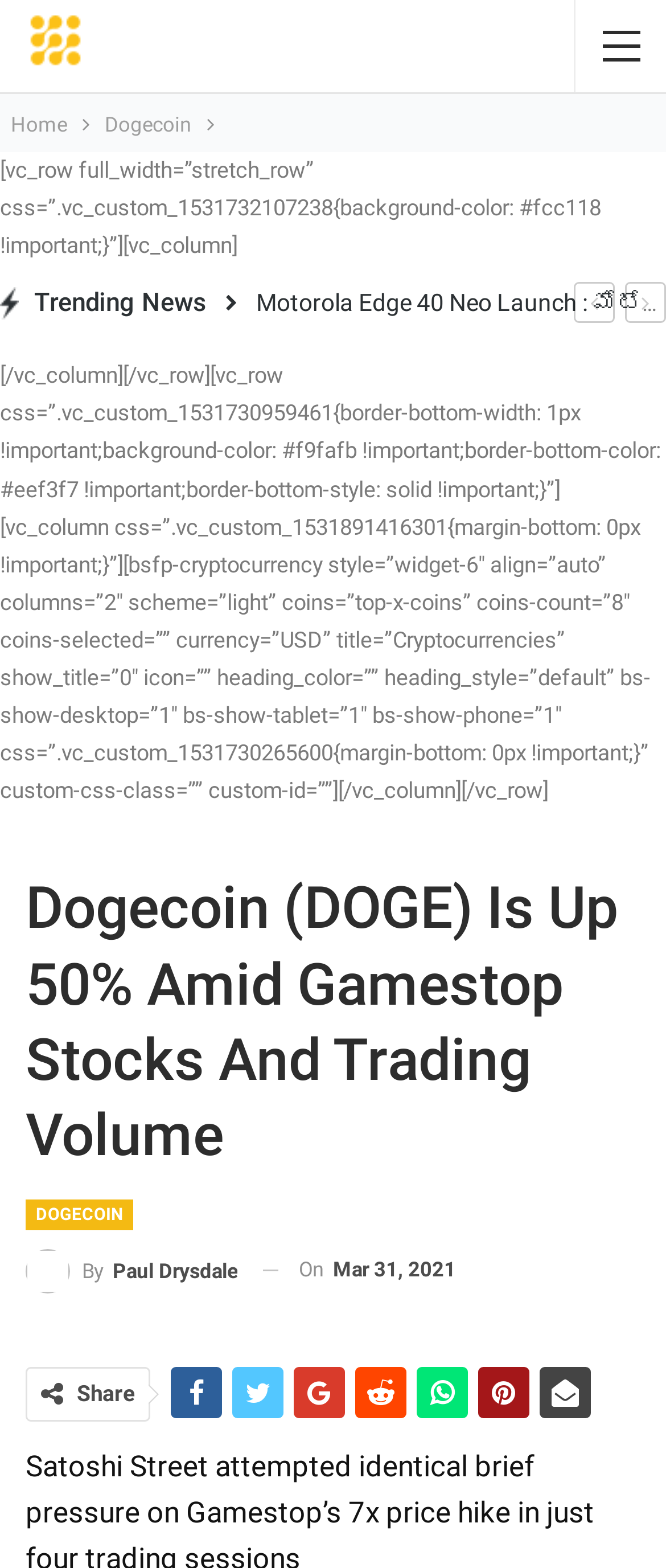From the webpage screenshot, predict the bounding box of the UI element that matches this description: "By Paul Drysdale".

[0.038, 0.796, 0.356, 0.825]